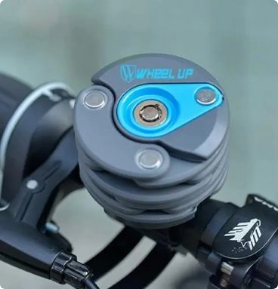Explain the image in a detailed way.

The image features a close-up view of a bicycle lock mechanism titled "Wheel Up." The device showcases a sleek design with a combination of gray and blue colors, highlighting its contemporary aesthetic. It includes a central locking mechanism, indicated by a shiny metallic cylinder and a notable keyhole at its center, surrounded by a series of grooves that enhance grip and usability. This product is designed for high-security applications, ensuring the safety of bicycles. The handlebar attachment suggests ease of installation and accessibility, making it a practical choice for cyclists concerned about theft prevention. Its modern appearance and robust construction aim to appeal to those seeking reliable and stylish security solutions for their bikes.